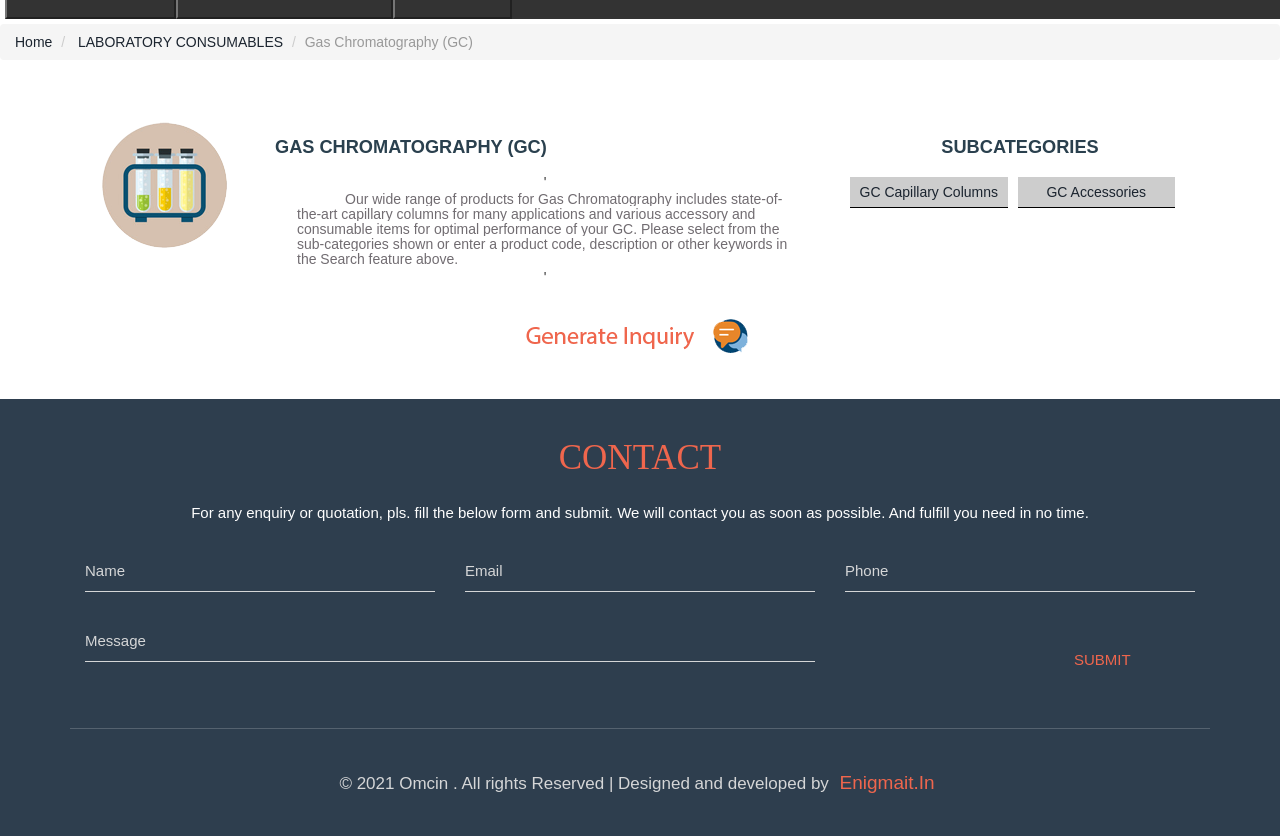Identify the bounding box coordinates for the UI element described as follows: "input value="Message" Message". Ensure the coordinates are four float numbers between 0 and 1, formatted as [left, top, right, bottom].

[0.066, 0.741, 0.637, 0.791]